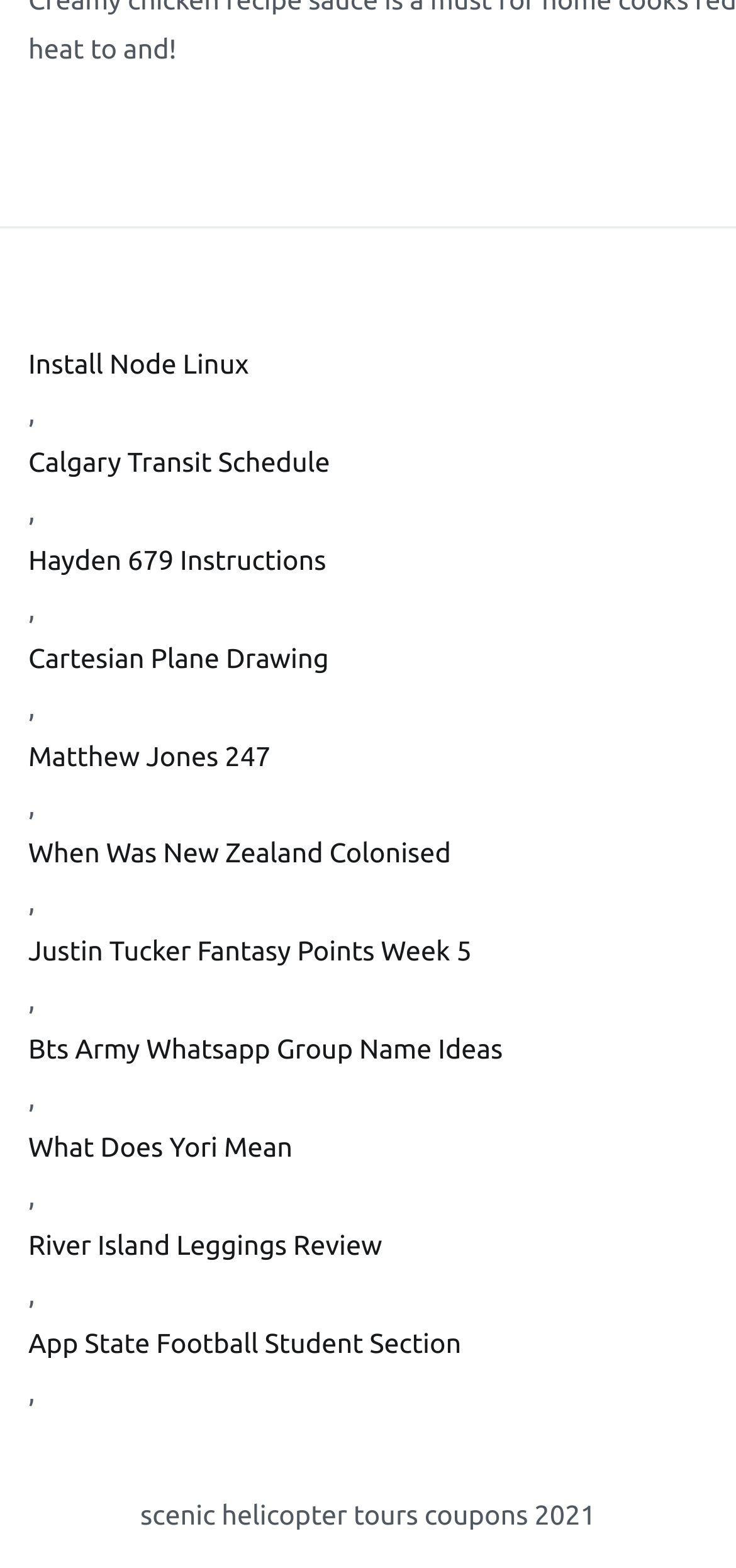Please provide the bounding box coordinates for the element that needs to be clicked to perform the following instruction: "Check scenic helicopter tours coupons 2021". The coordinates should be given as four float numbers between 0 and 1, i.e., [left, top, right, bottom].

[0.191, 0.957, 0.809, 0.976]